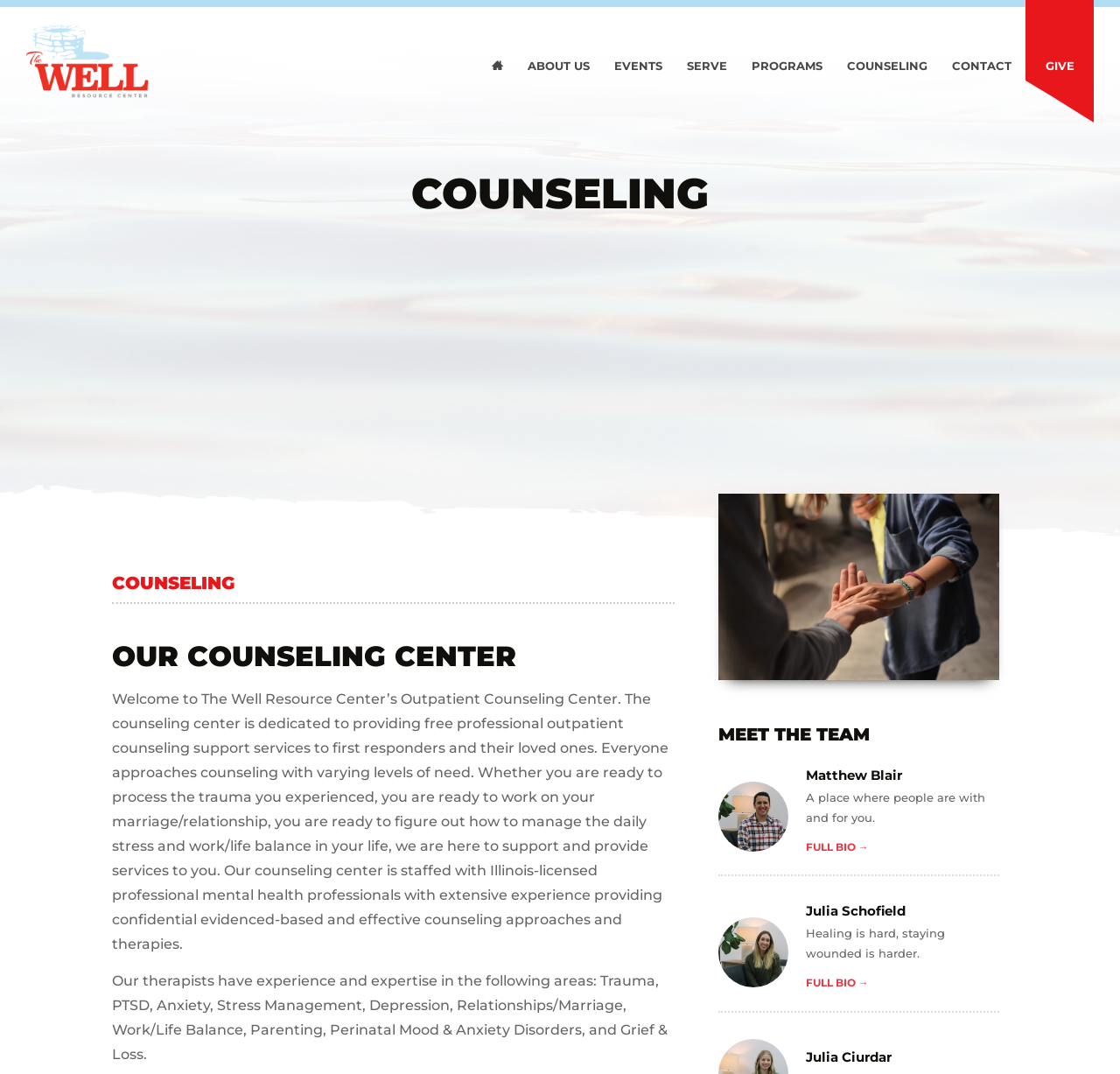What is the purpose of the counseling center?
Please answer the question with as much detail as possible using the screenshot.

The purpose of the counseling center can be inferred from the text 'The counseling center is dedicated to providing free professional outpatient counseling support services to first responders and their loved ones'.